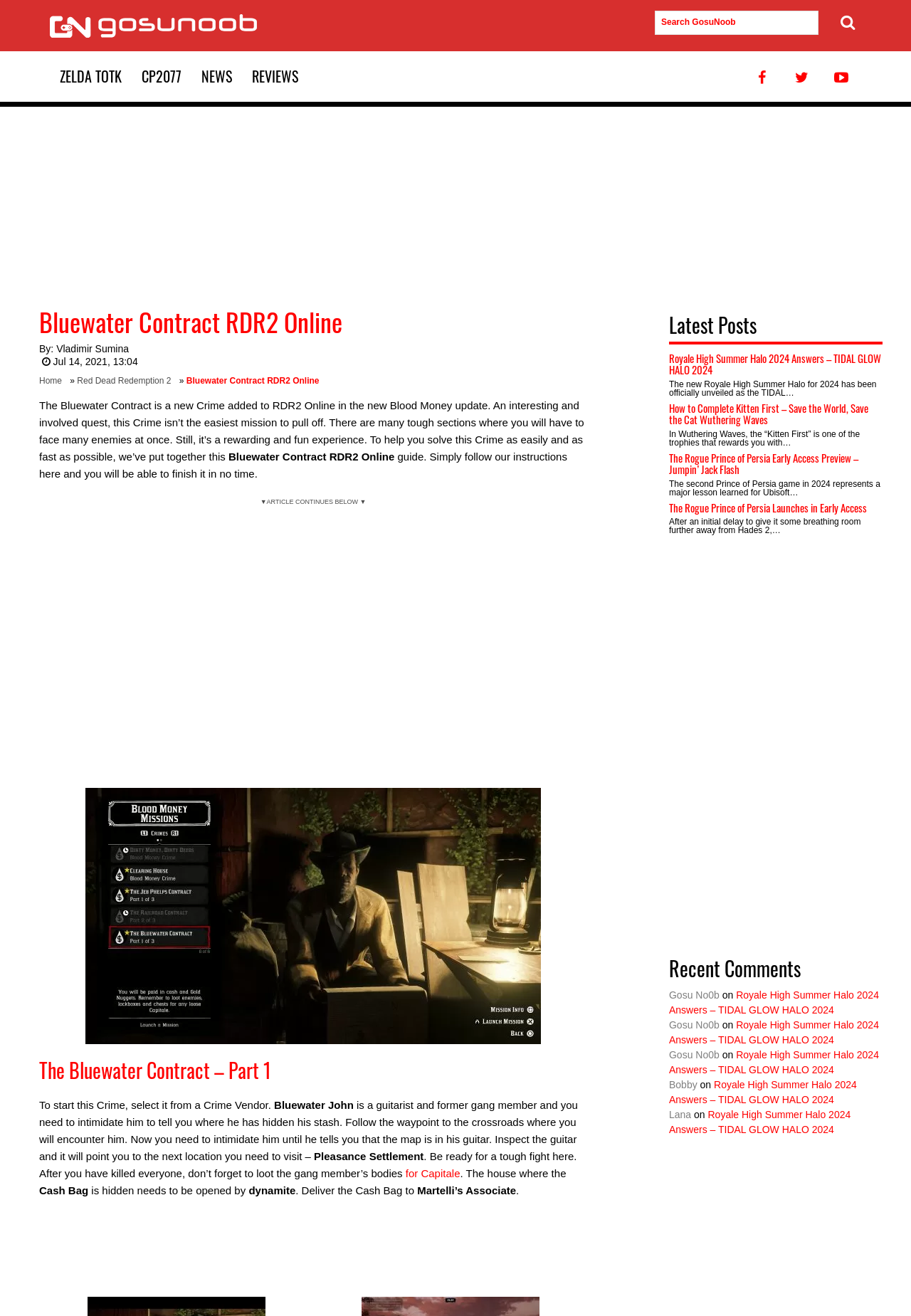Analyze the image and provide a detailed answer to the question: What is the name of the crime vendor in RDR2 Online?

The answer can be found in the article content, where it is mentioned that 'Bluewater John is a guitarist and former gang member and you need to intimidate him to tell you where he has hidden his stash.'